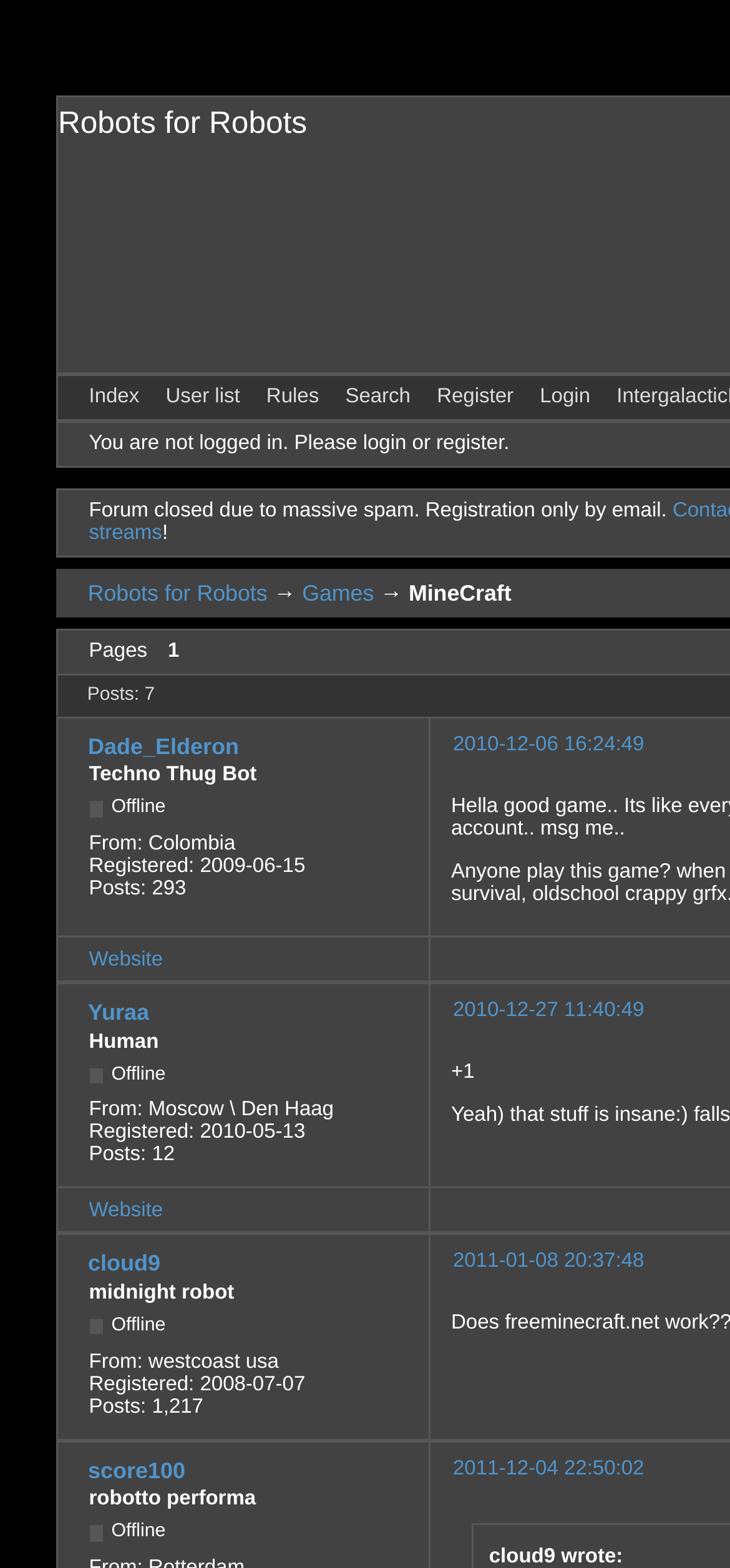Find the bounding box coordinates of the element you need to click on to perform this action: 'view Dade_Elderon's profile'. The coordinates should be represented by four float values between 0 and 1, in the format [left, top, right, bottom].

[0.121, 0.467, 0.327, 0.484]